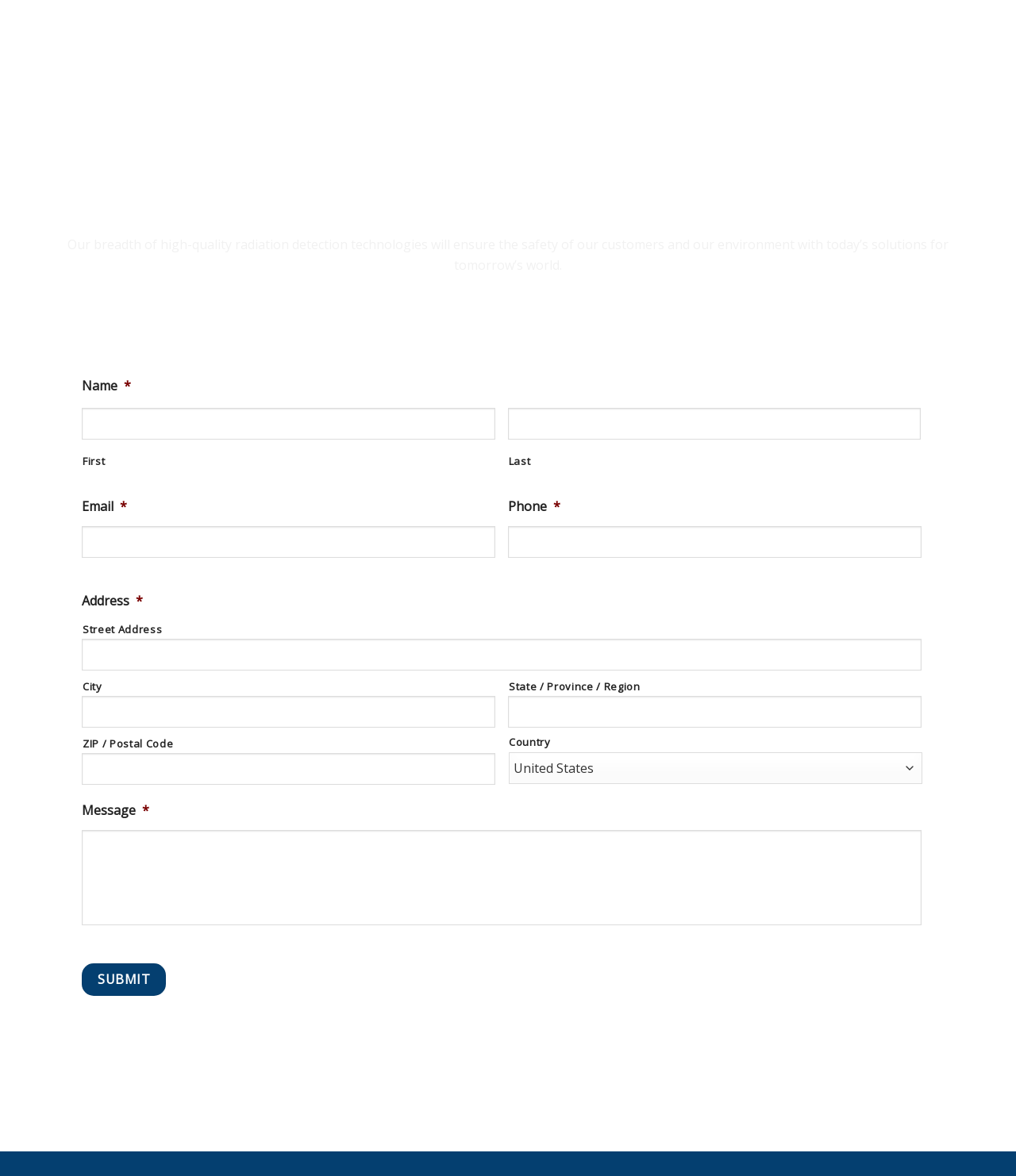Indicate the bounding box coordinates of the element that needs to be clicked to satisfy the following instruction: "Enter first name". The coordinates should be four float numbers between 0 and 1, i.e., [left, top, right, bottom].

[0.08, 0.347, 0.487, 0.374]